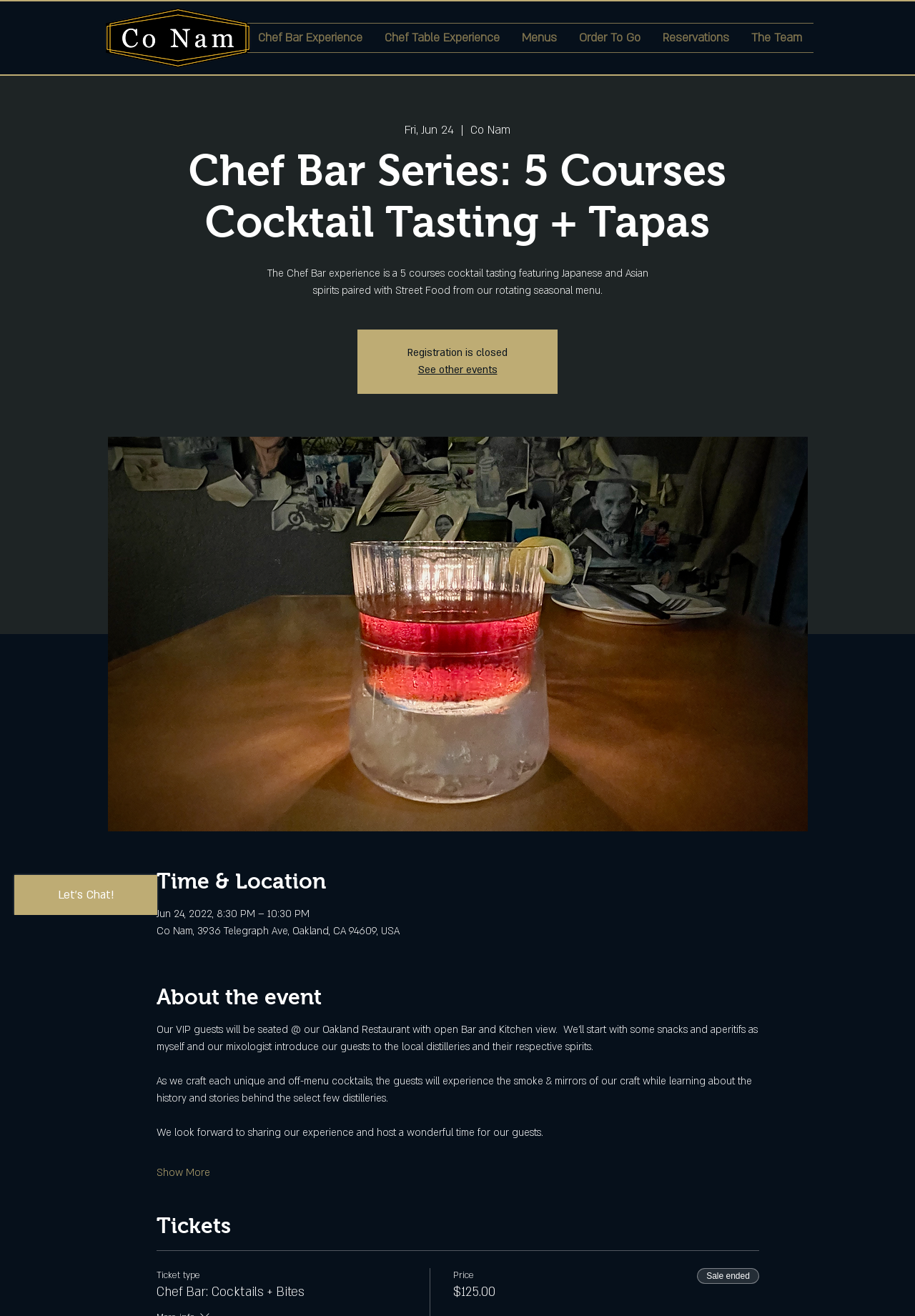Identify the bounding box coordinates of the clickable region necessary to fulfill the following instruction: "See other events". The bounding box coordinates should be four float numbers between 0 and 1, i.e., [left, top, right, bottom].

[0.457, 0.276, 0.543, 0.286]